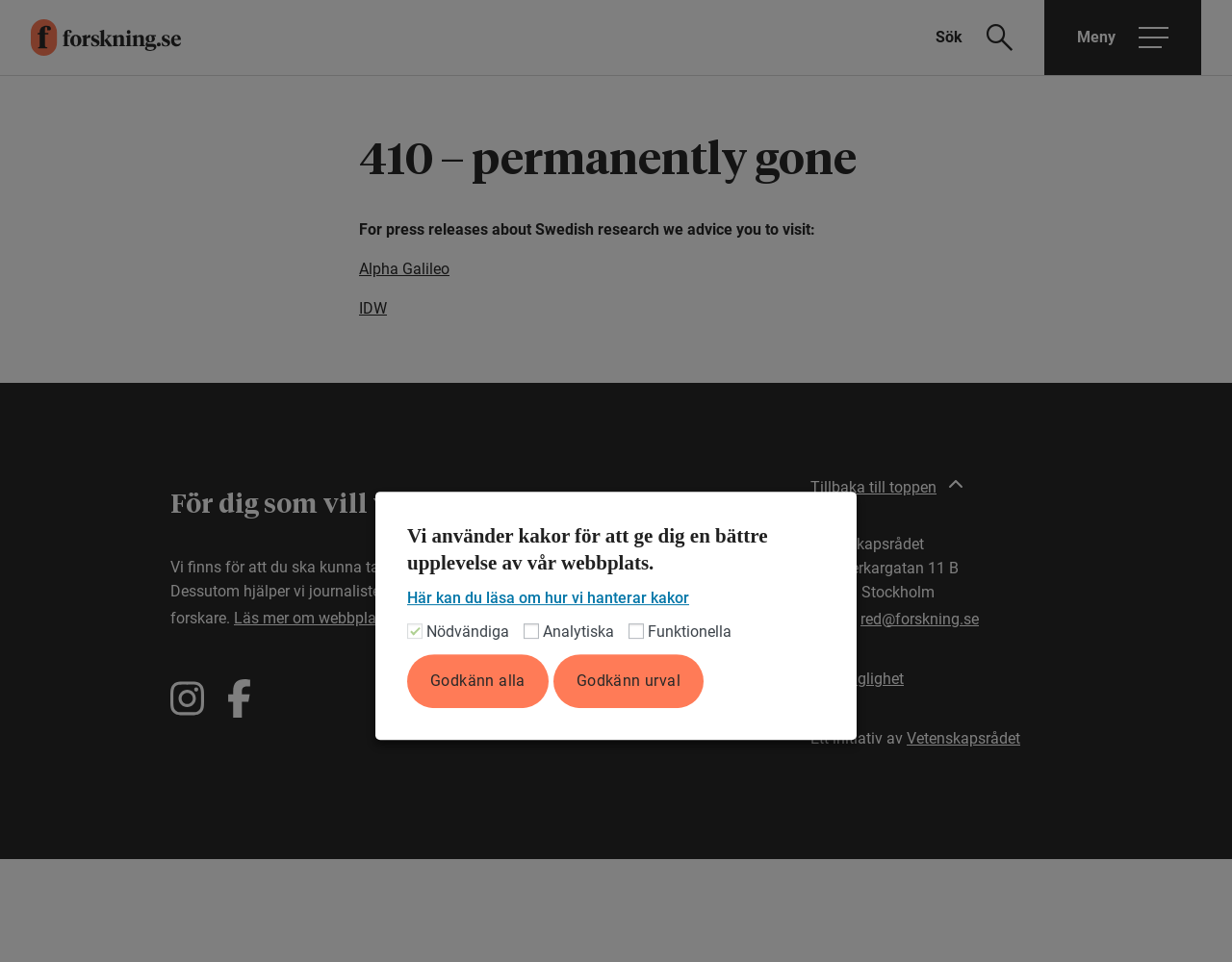What is the address of the organization behind the website?
Please interpret the details in the image and answer the question thoroughly.

I determined the answer by reading the static text 'Hantverkargatan 11 B' and '112 21 Stockholm' in the contentinfo section, which appear to be the address of the organization behind the website.